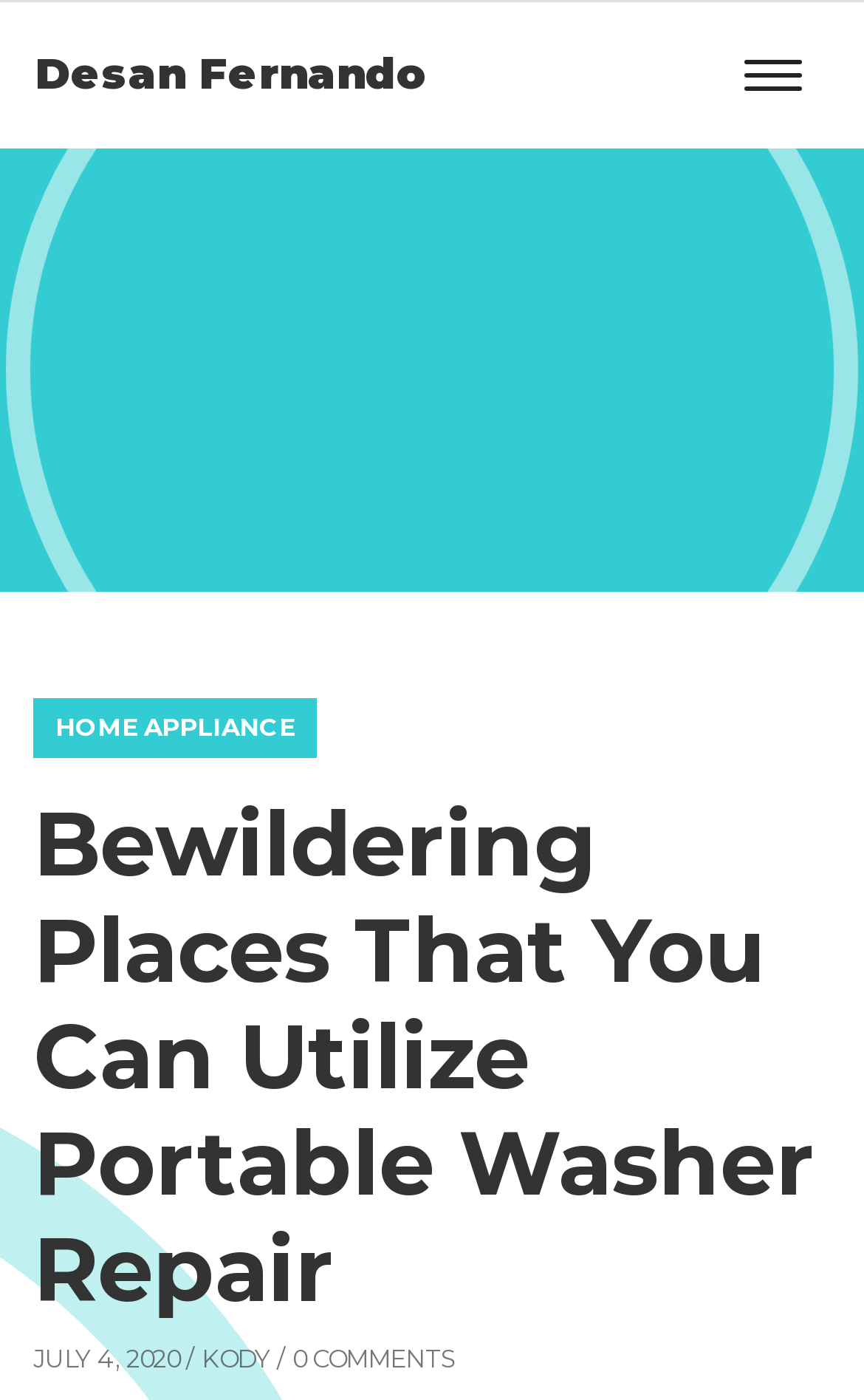What is the category of the appliance?
Please use the image to provide an in-depth answer to the question.

By analyzing the layout table, I found a link with the text 'HOME APPLIANCE', which suggests that the appliance being referred to belongs to this category.